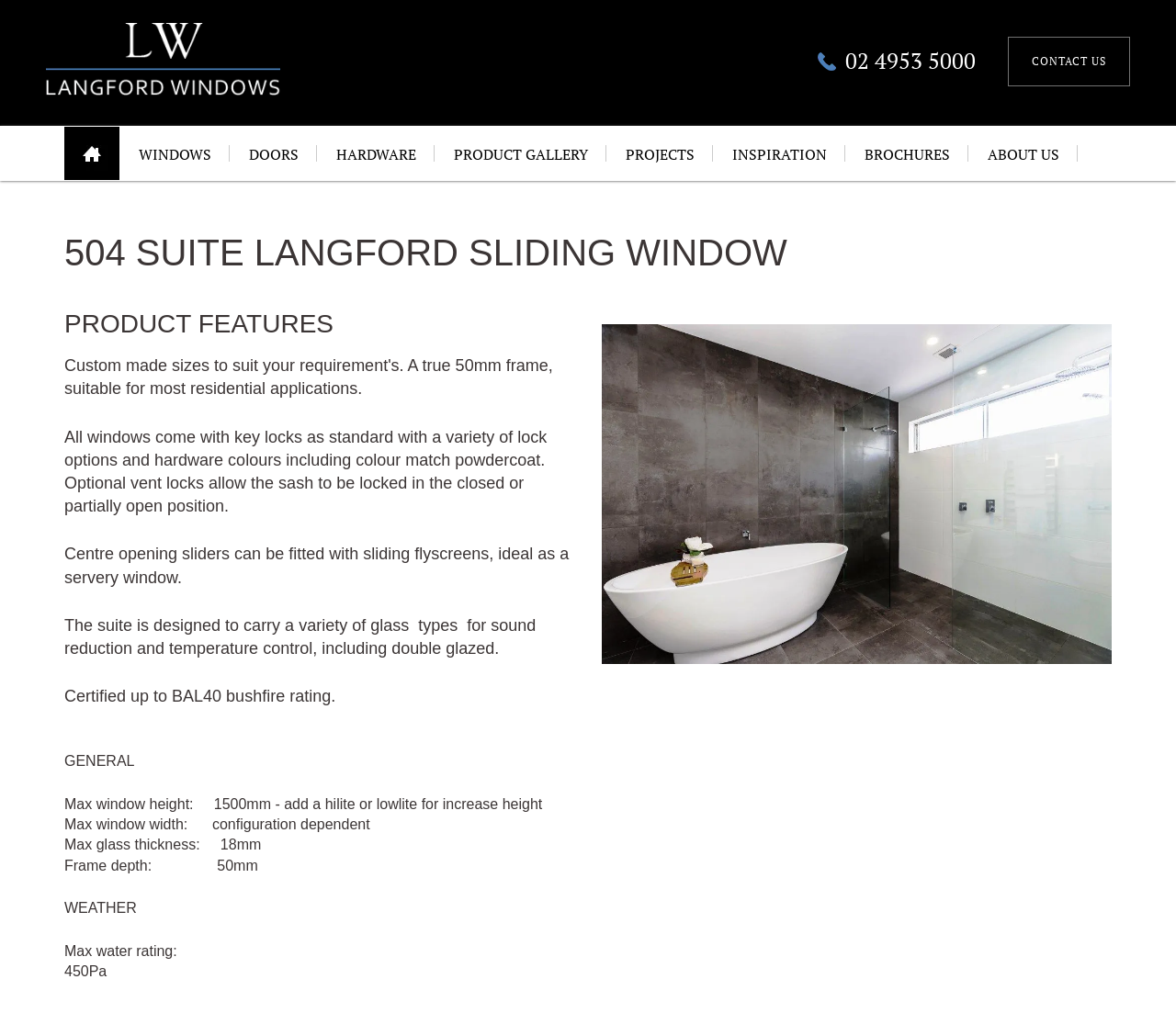What is the main title displayed on this webpage?

504 SUITE LANGFORD SLIDING WINDOW